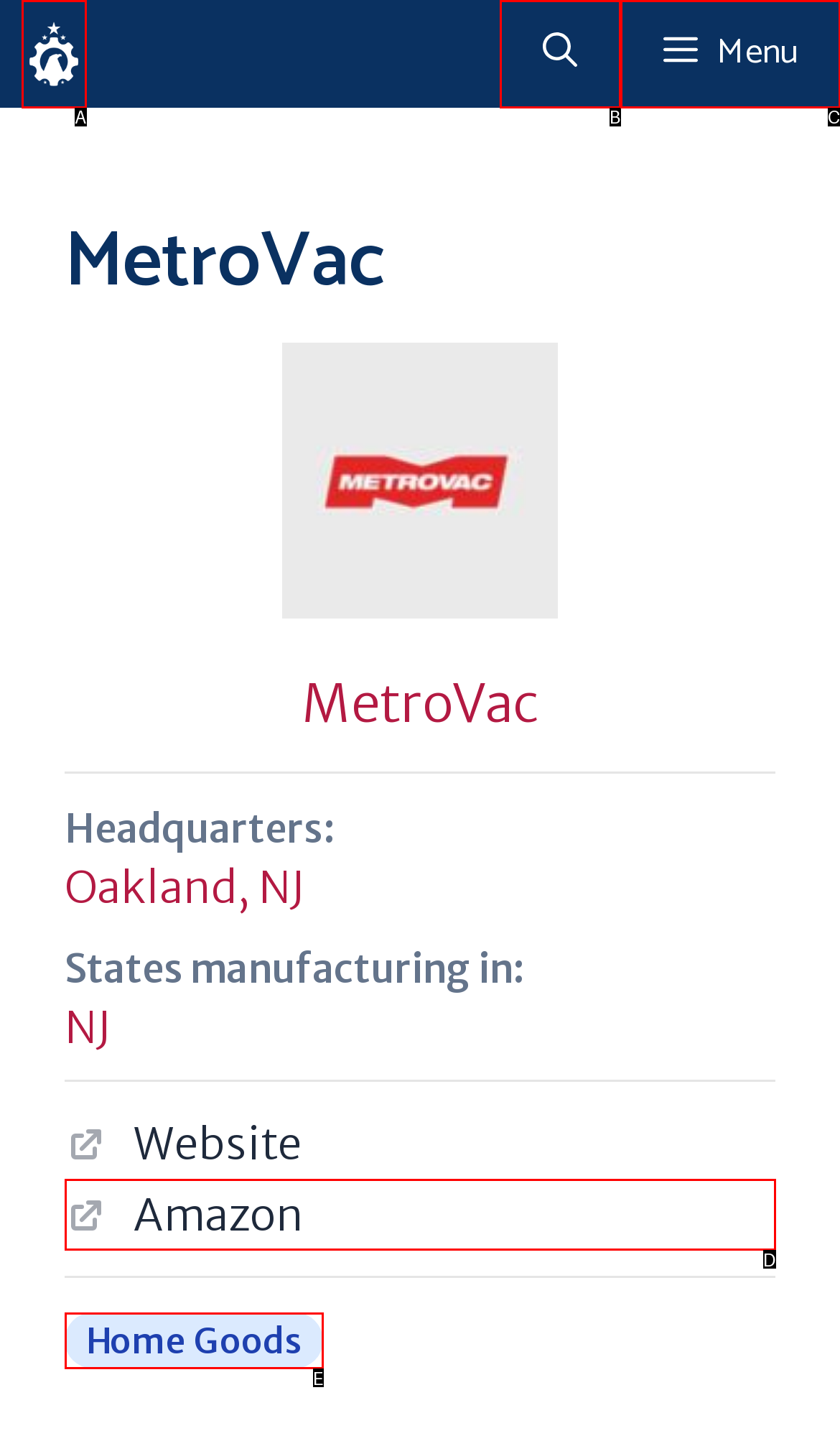From the description: aria-label="Open Search Bar", identify the option that best matches and reply with the letter of that option directly.

B